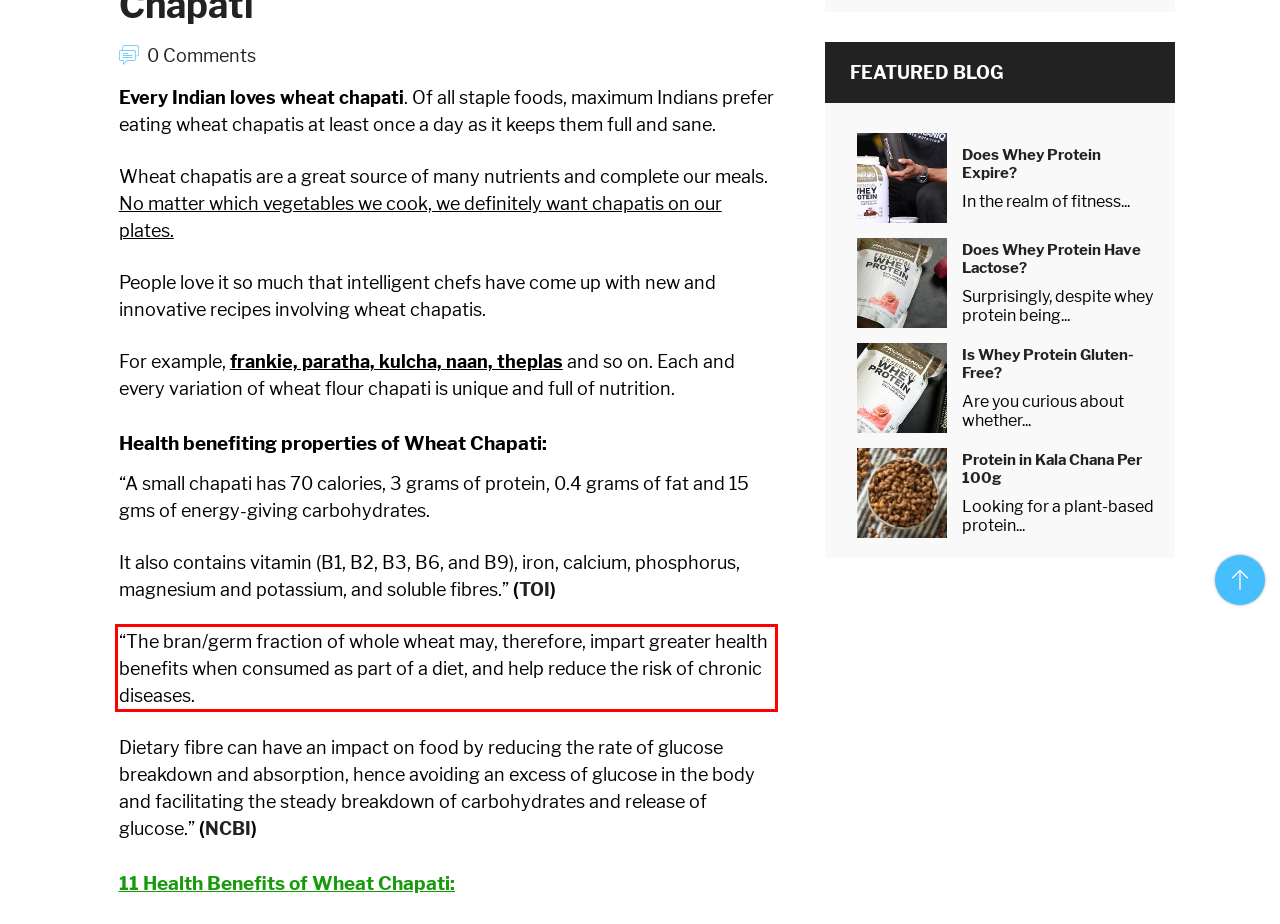Please examine the webpage screenshot containing a red bounding box and use OCR to recognize and output the text inside the red bounding box.

“The bran/germ fraction of whole wheat may, therefore, impart greater health benefits when consumed as part of a diet, and help reduce the risk of chronic diseases.